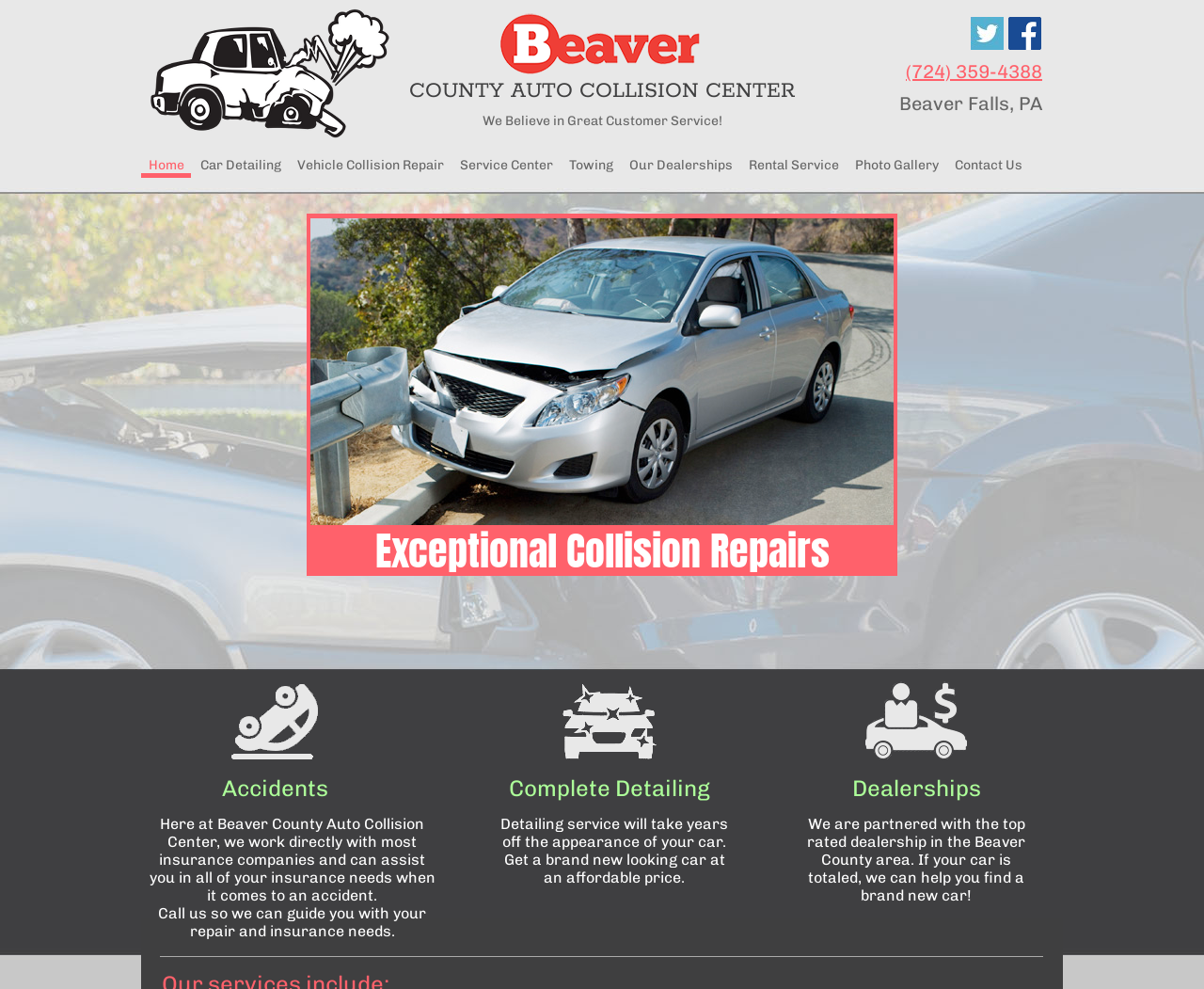Please provide a comprehensive response to the question based on the details in the image: What is the location of the auto collision center?

The location of the auto collision center is mentioned on the webpage as Beaver Falls, PA. This information is displayed as a static text element.